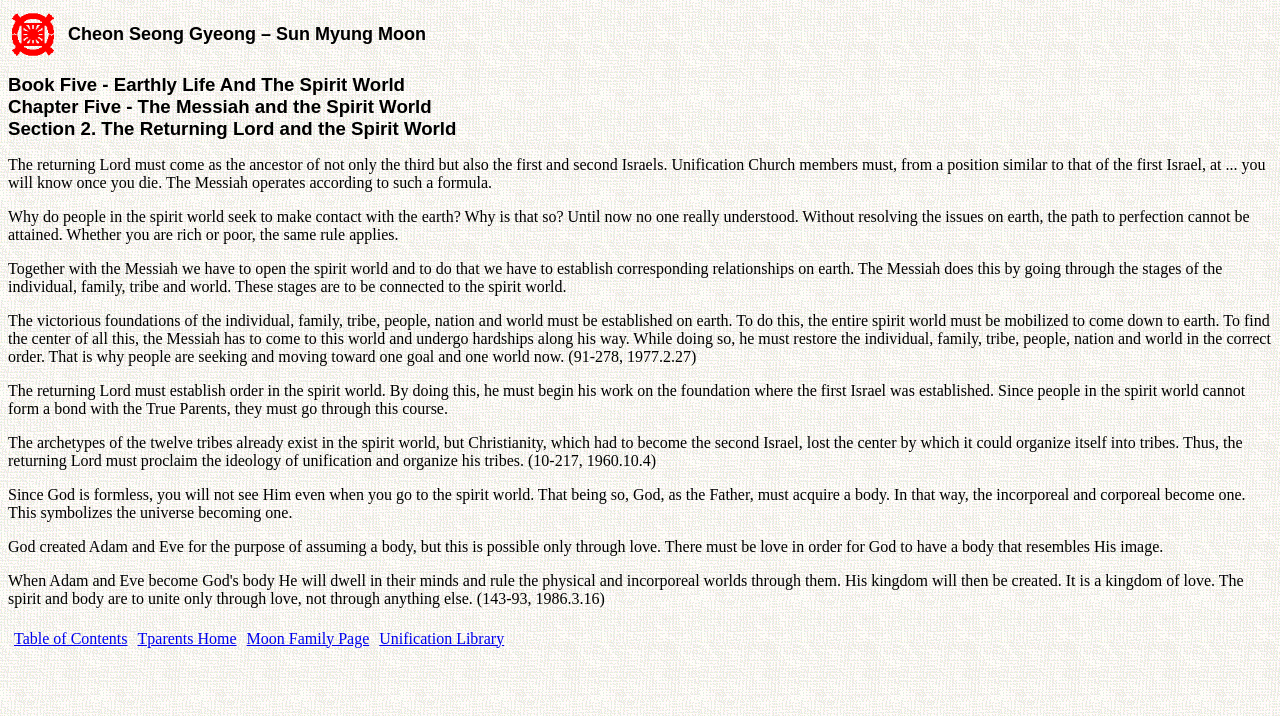Given the element description "The roads of the future", identify the bounding box of the corresponding UI element.

None